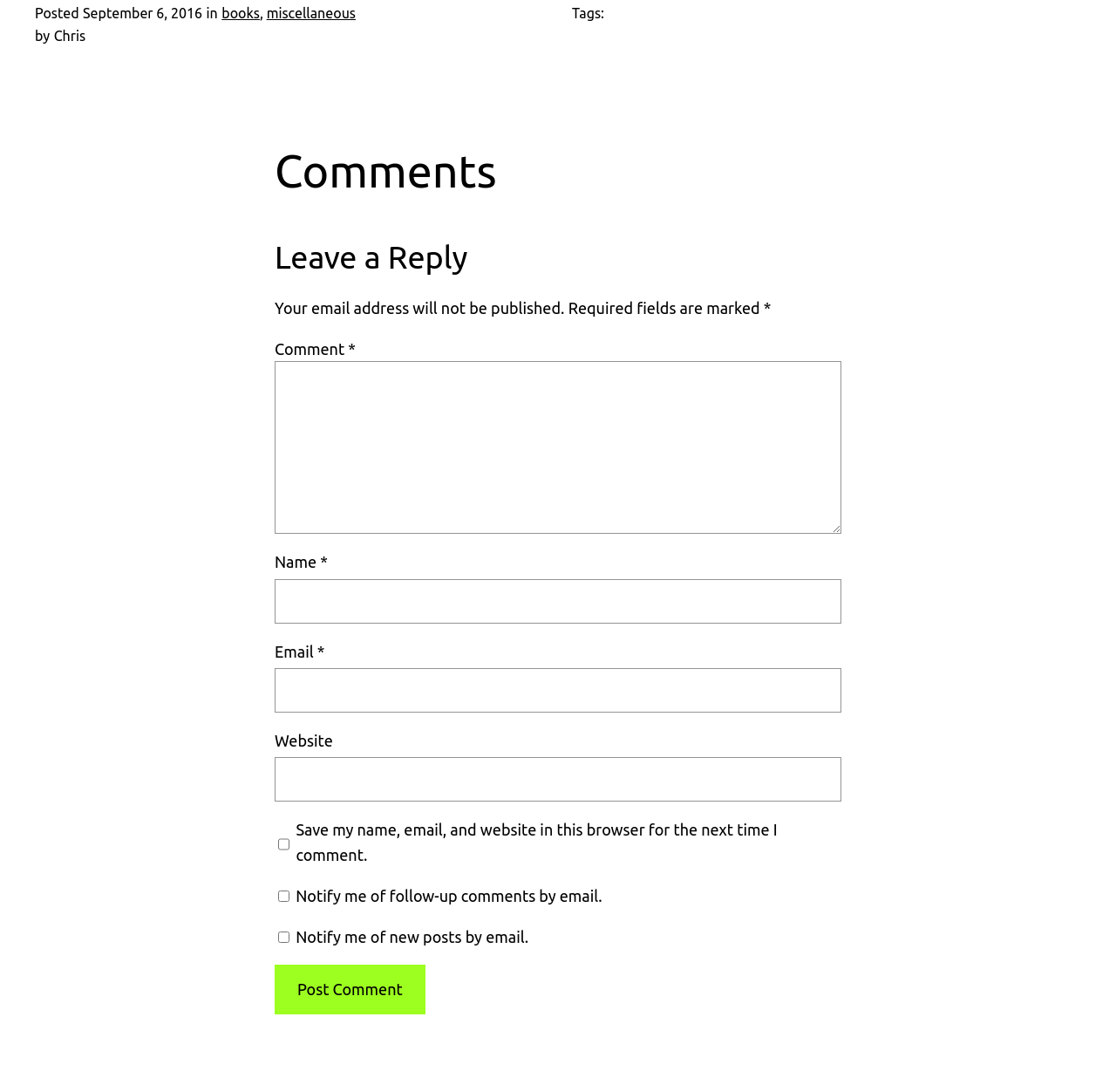What is the label of the button for submitting a comment?
Deliver a detailed and extensive answer to the question.

I found the label of the button by looking at the button element at the bottom of the webpage, which is labeled as 'Post Comment'.